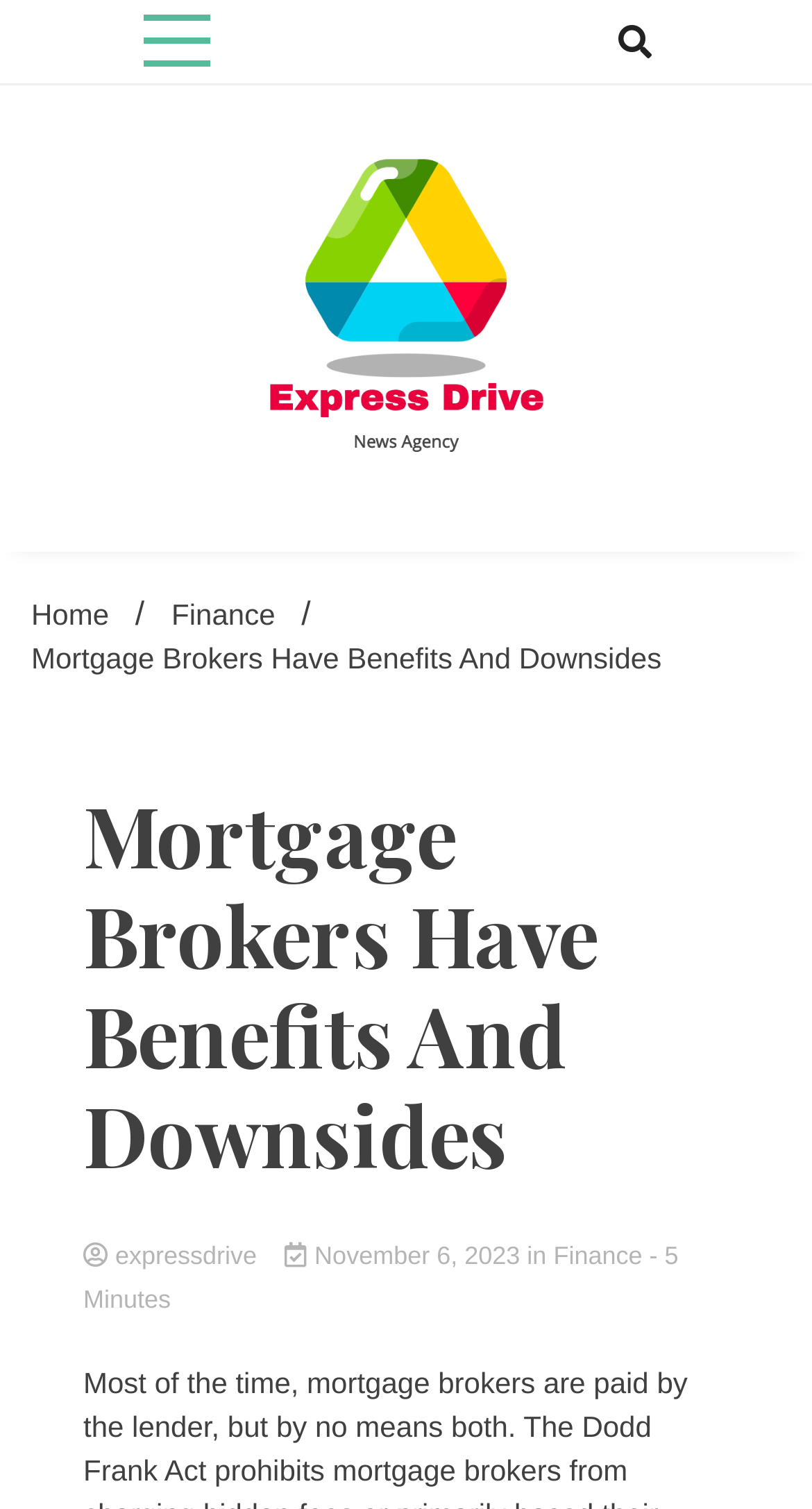Find the coordinates for the bounding box of the element with this description: "expressdrive".

[0.103, 0.82, 0.897, 0.842]